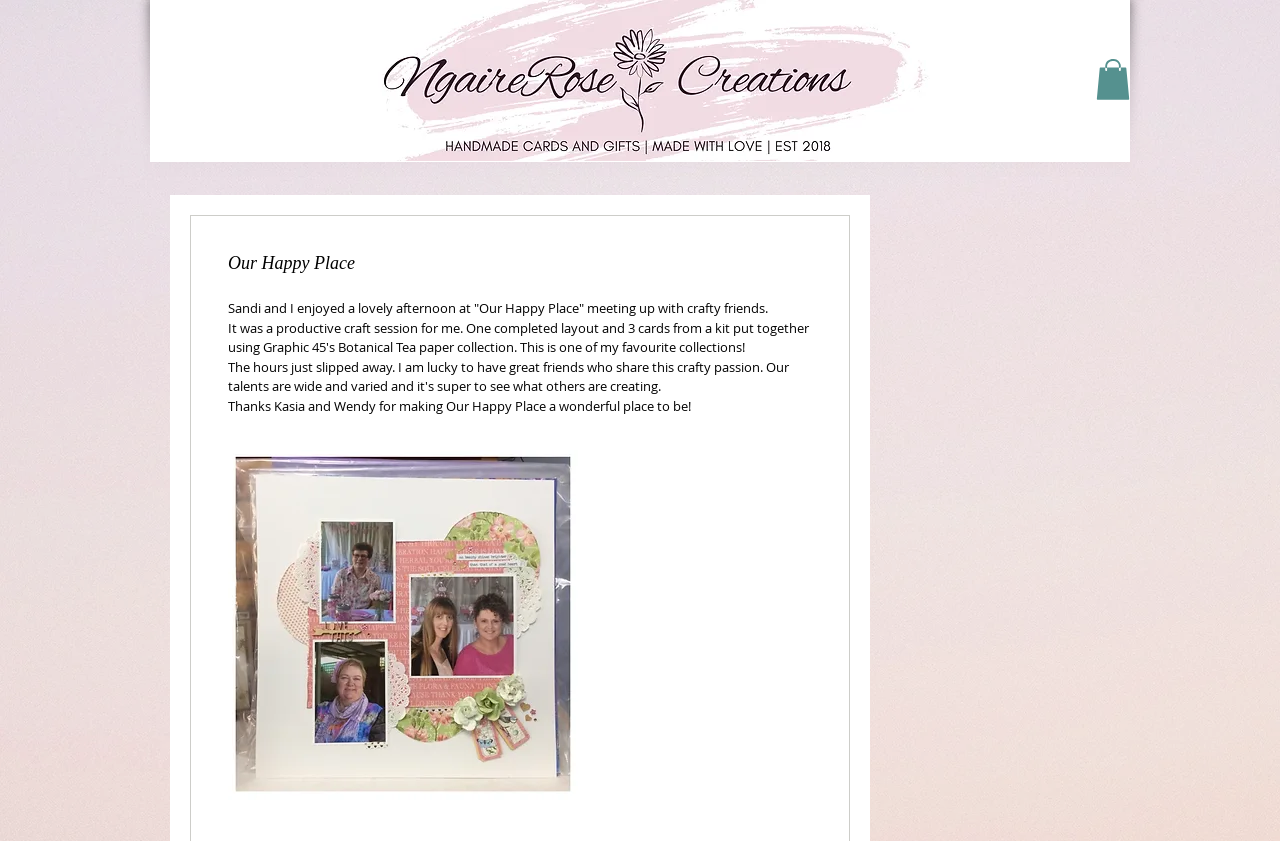How many buttons are there in the top-right corner?
Please provide an in-depth and detailed response to the question.

The top-right corner of the page contains two buttons, one with the text 'Log In' and one with no text but an image. These buttons are located near the top of the page and are likely used for navigation or login purposes.